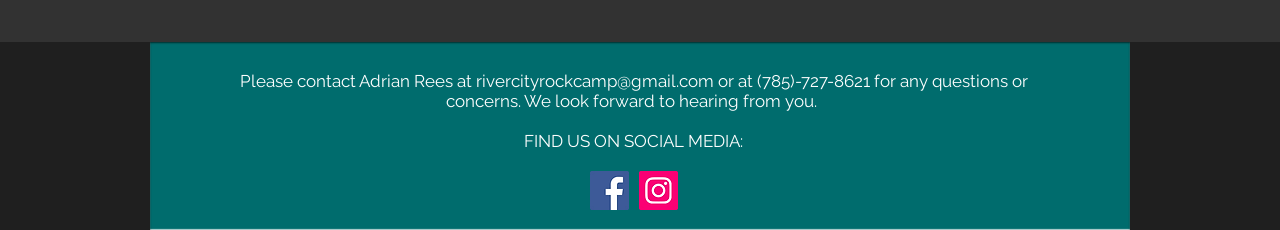Given the webpage screenshot and the description, determine the bounding box coordinates (top-left x, top-left y, bottom-right x, bottom-right y) that define the location of the UI element matching this description: aria-label="Facebook"

[0.461, 0.743, 0.491, 0.913]